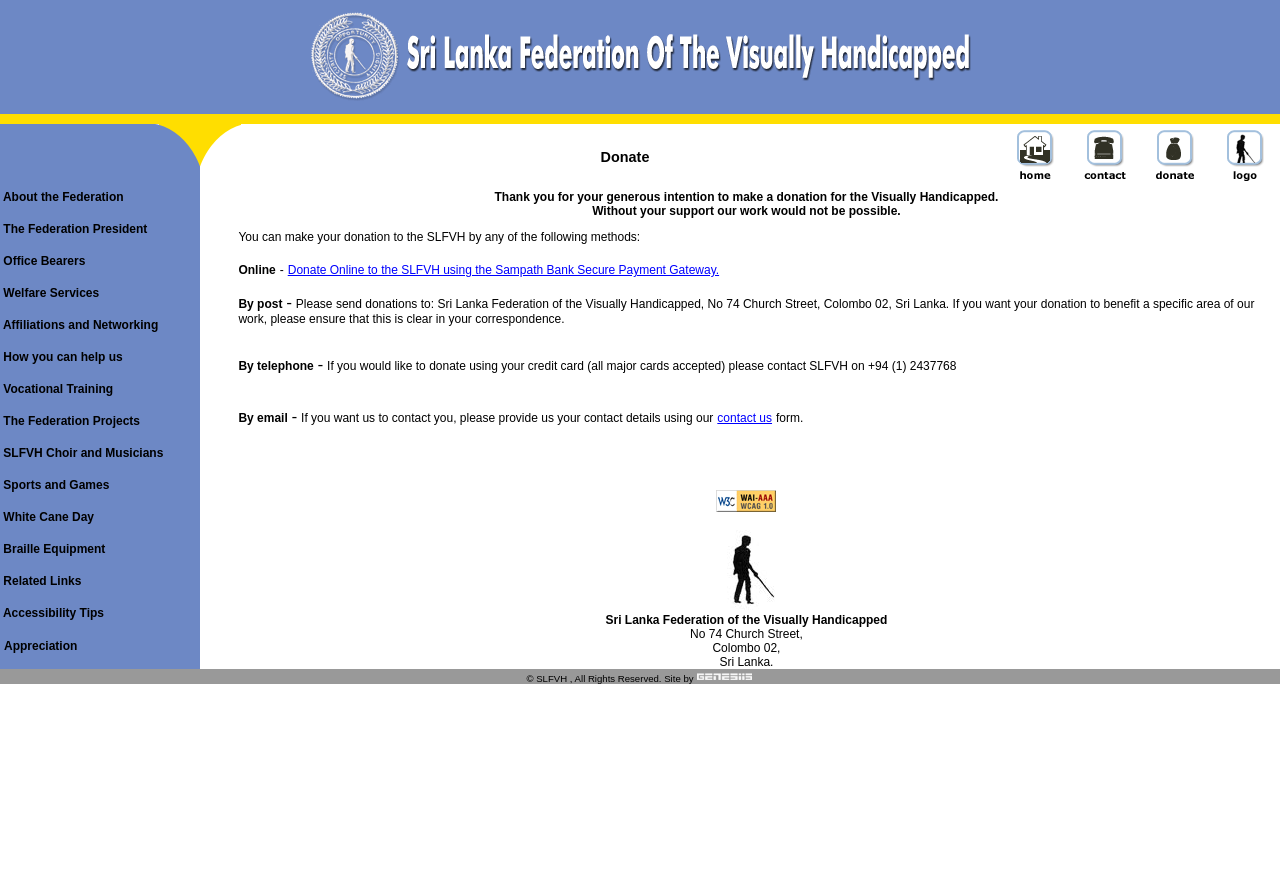Please find the bounding box coordinates (top-left x, top-left y, bottom-right x, bottom-right y) in the screenshot for the UI element described as follows: contact us

[0.56, 0.463, 0.603, 0.479]